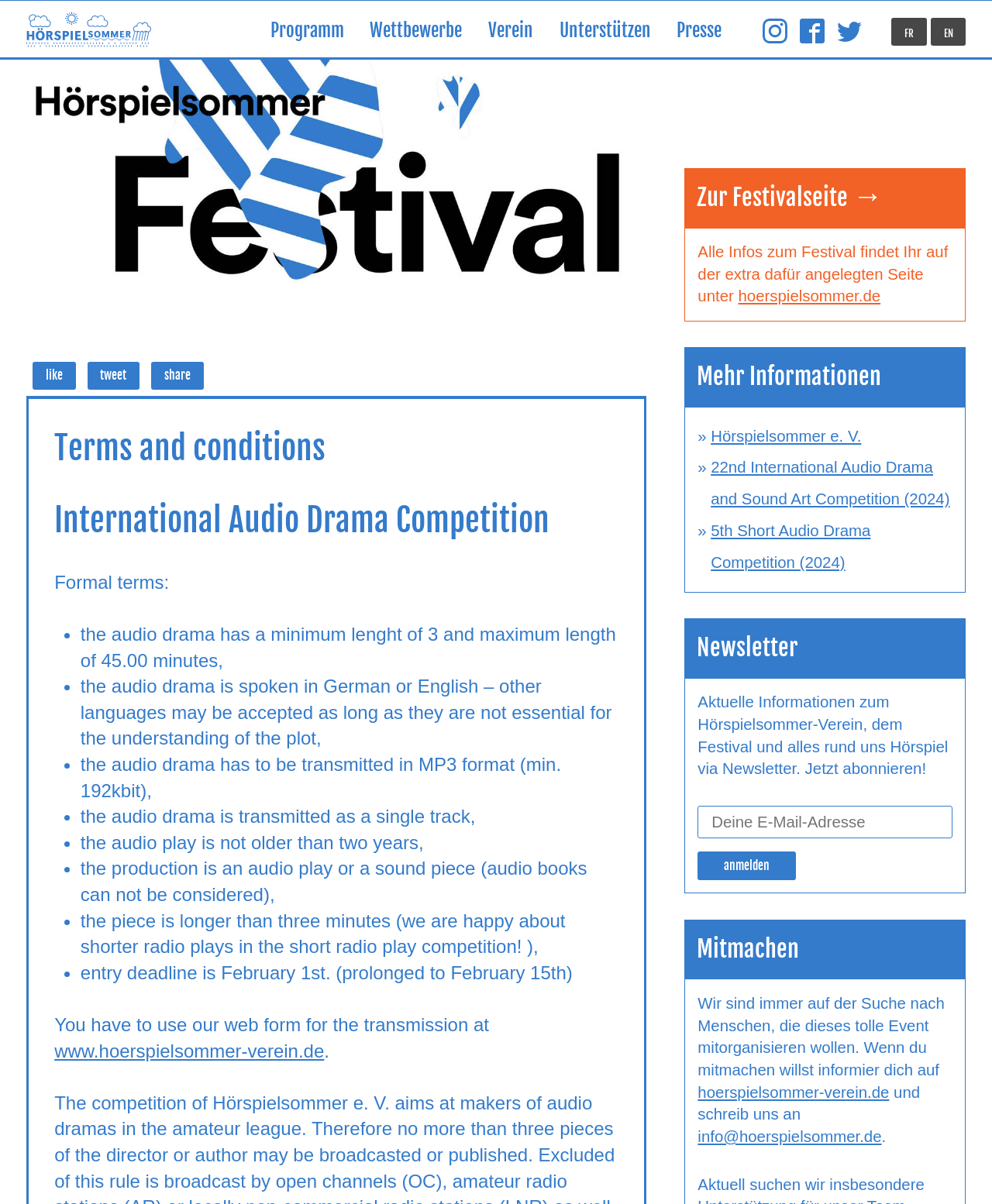Locate the bounding box coordinates of the UI element described by: "parent_node: Programm". Provide the coordinates as four float numbers between 0 and 1, formatted as [left, top, right, bottom].

[0.0, 0.0, 0.153, 0.051]